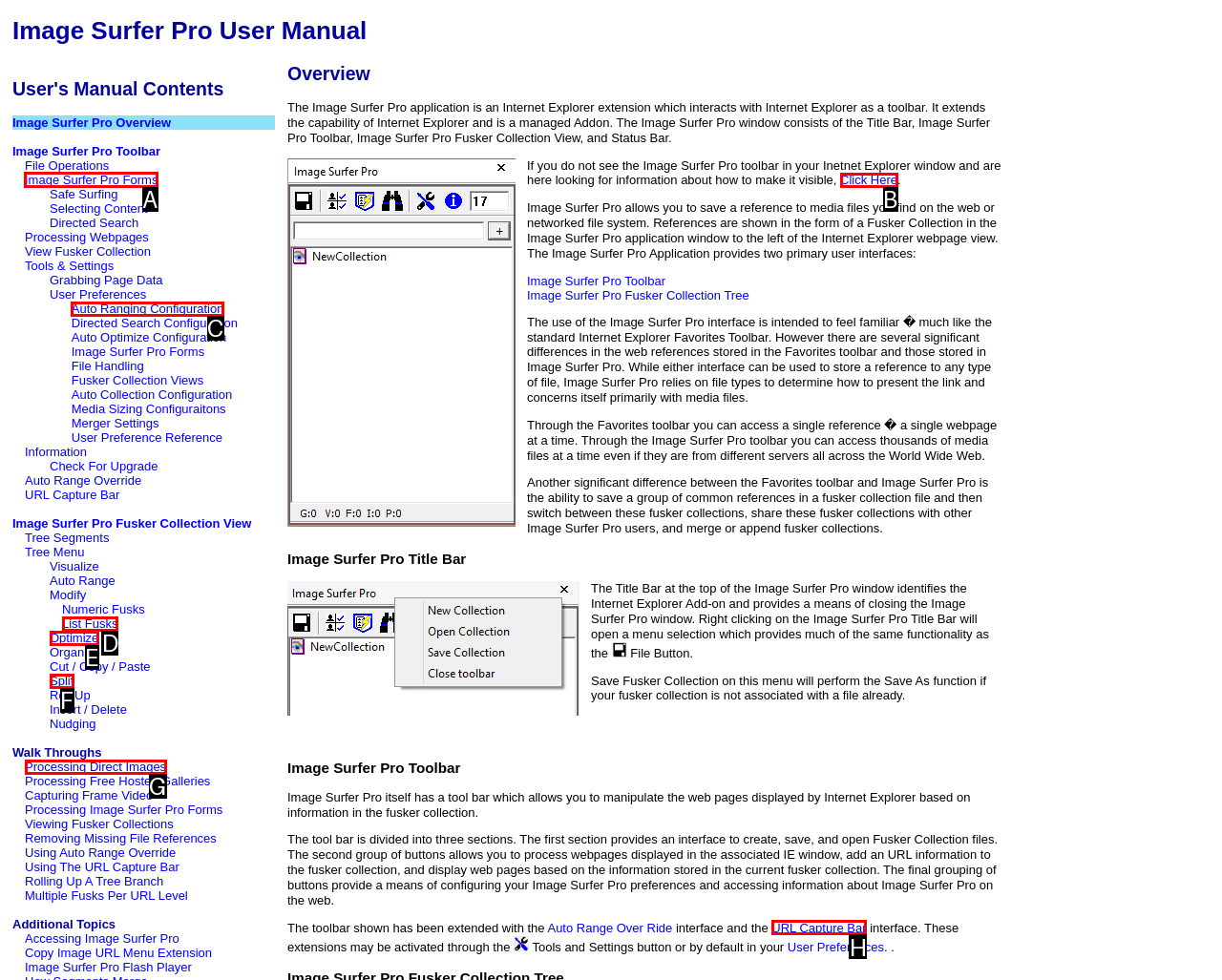Identify the correct option to click in order to complete this task: View Image Surfer Pro Forms
Answer with the letter of the chosen option directly.

A